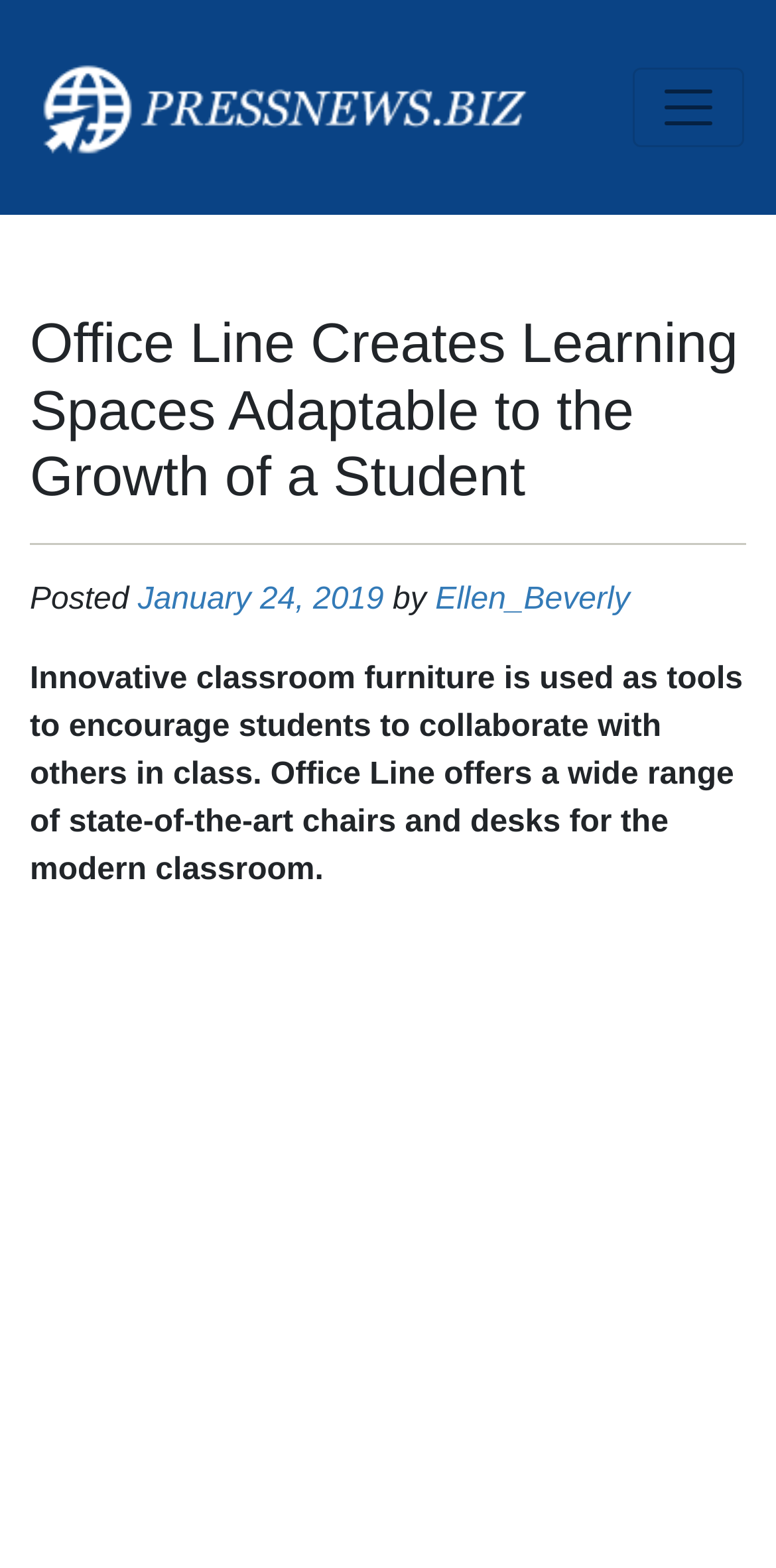Who wrote the article?
Examine the image and provide an in-depth answer to the question.

The webpage mentions 'by Ellen_Beverly' which suggests that Ellen Beverly is the author of the article.